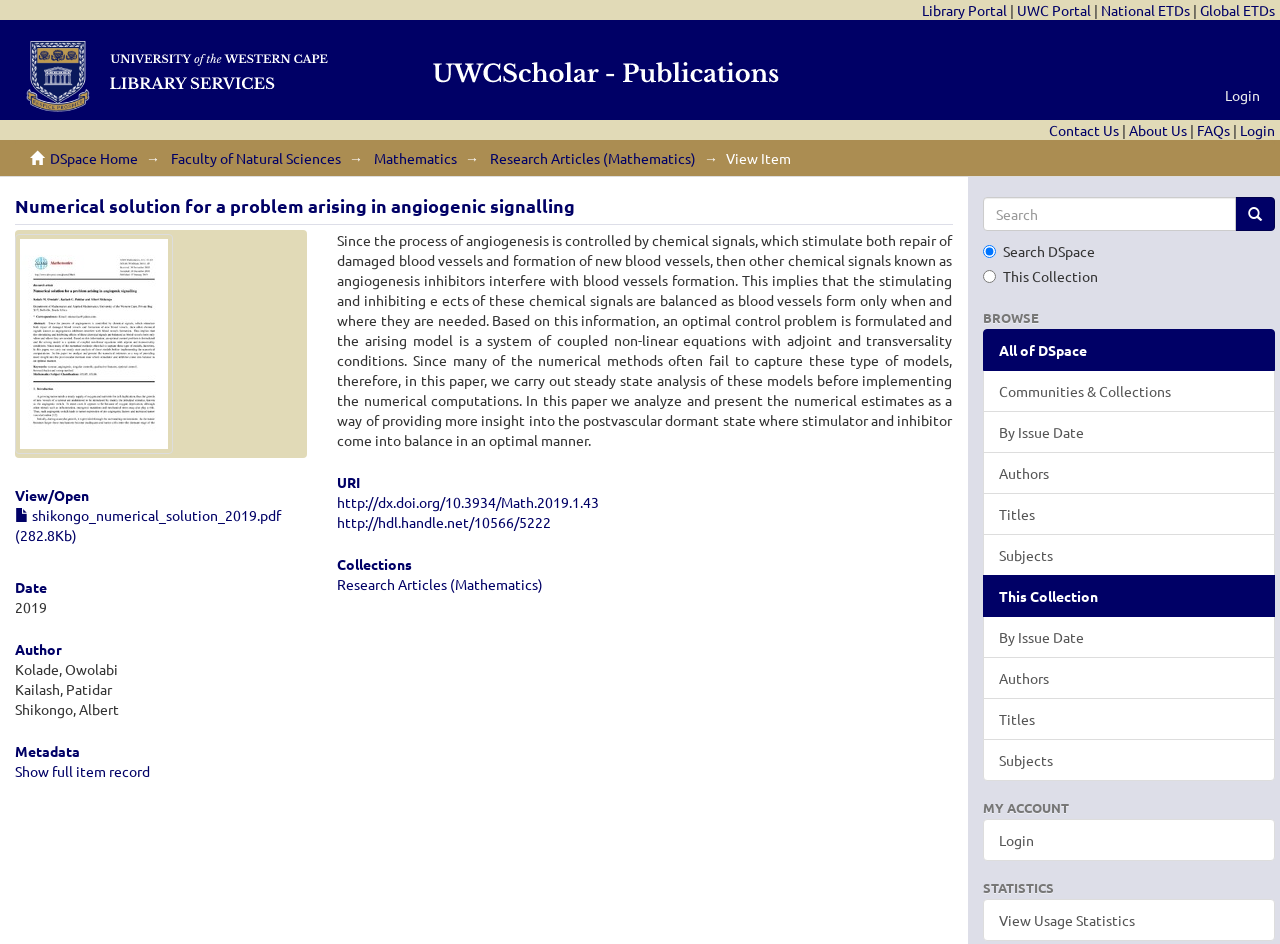Find the bounding box coordinates for the area that should be clicked to accomplish the instruction: "Browse all of DSpace".

[0.78, 0.361, 0.849, 0.38]